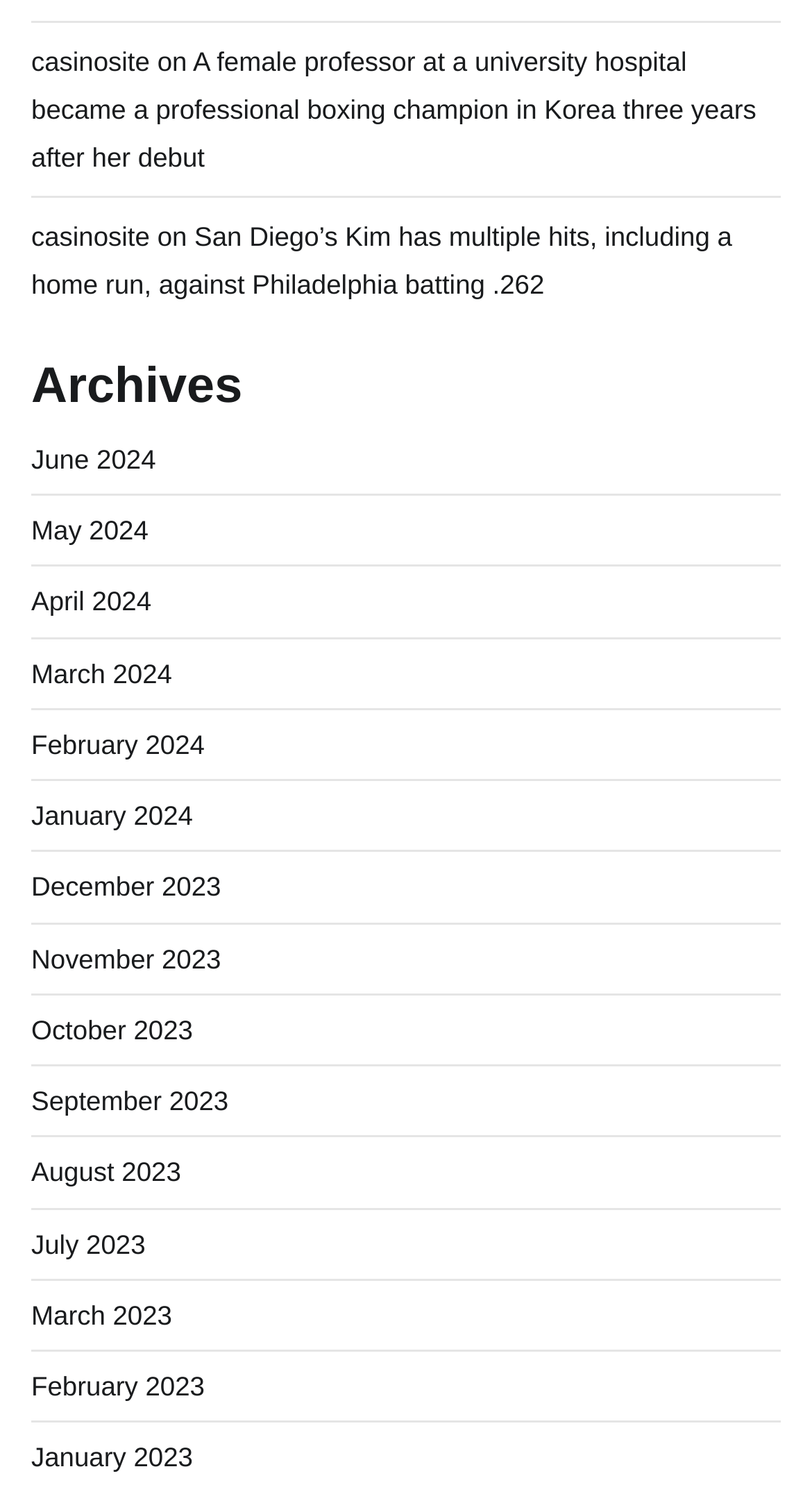Pinpoint the bounding box coordinates of the element to be clicked to execute the instruction: "browse archives for January 2023".

[0.038, 0.971, 0.238, 0.992]